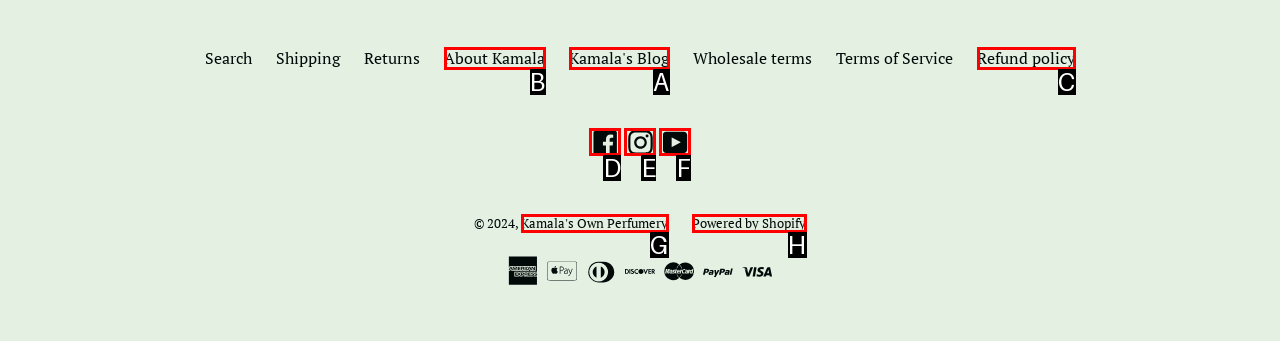Tell me the letter of the UI element to click in order to accomplish the following task: Visit Kamala's Blog
Answer with the letter of the chosen option from the given choices directly.

A